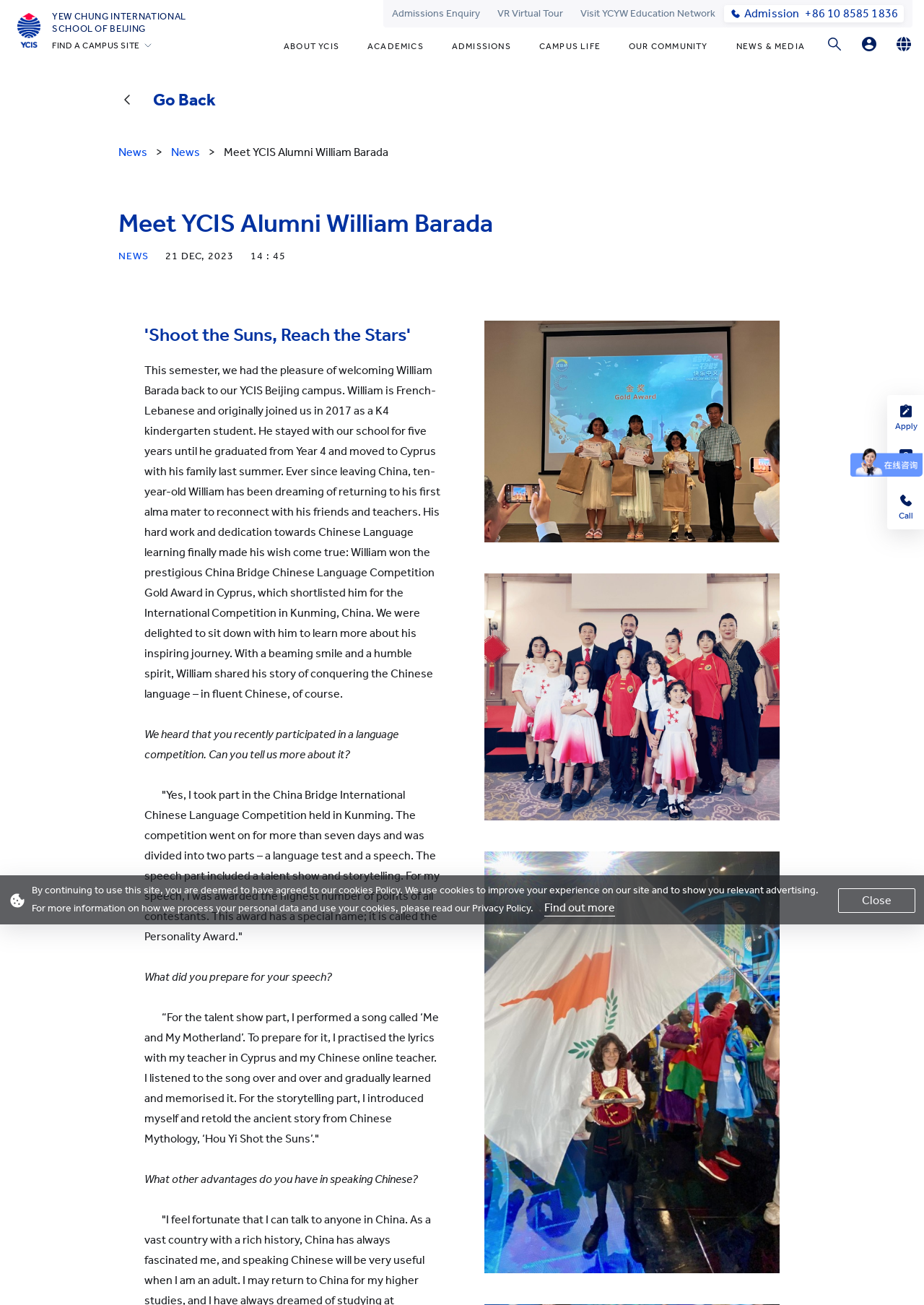Answer the following inquiry with a single word or phrase:
How many images are there in this article?

three